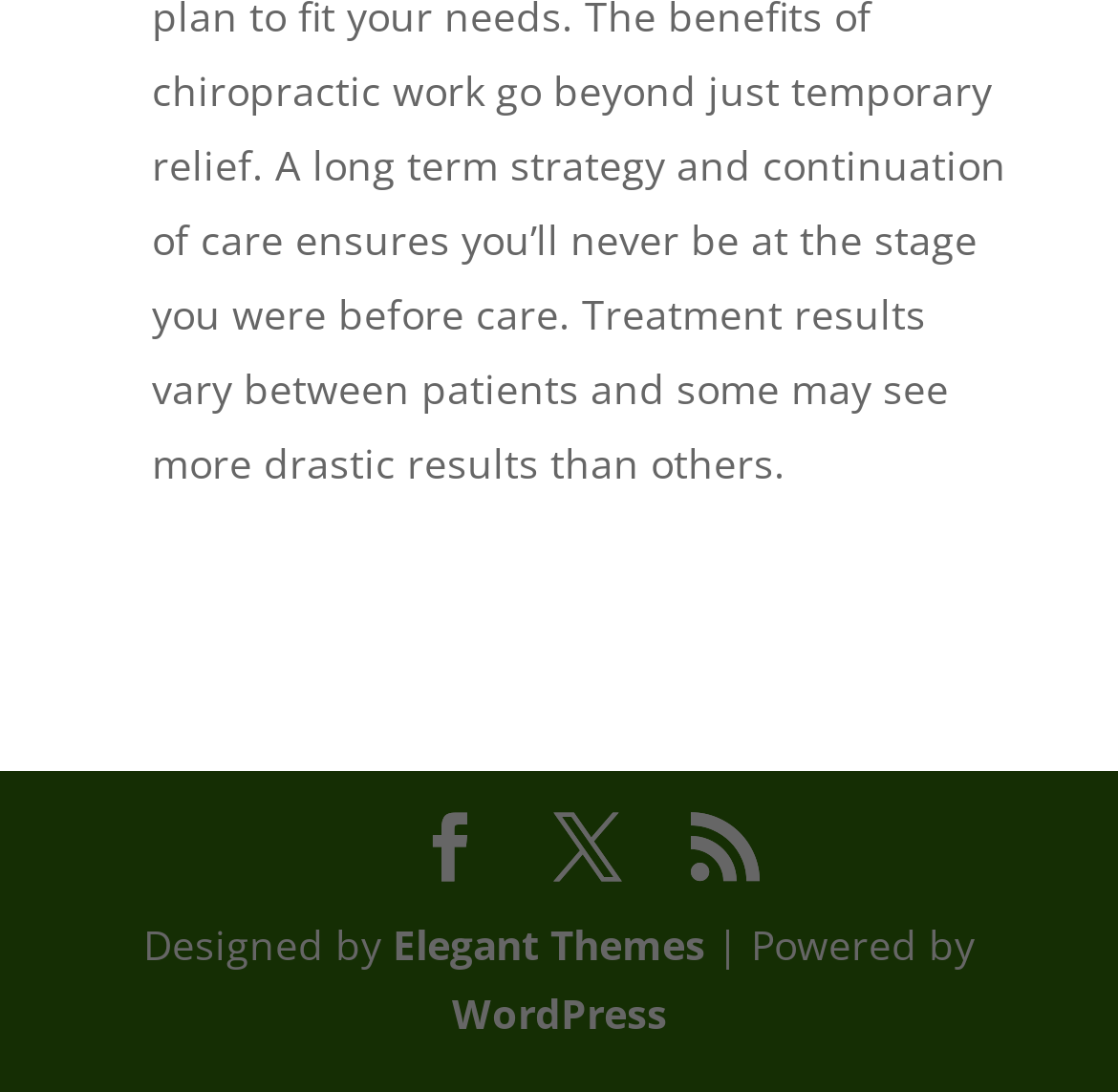What is the separator between 'Designed by' and 'Elegant Themes'?
Please answer using one word or phrase, based on the screenshot.

|